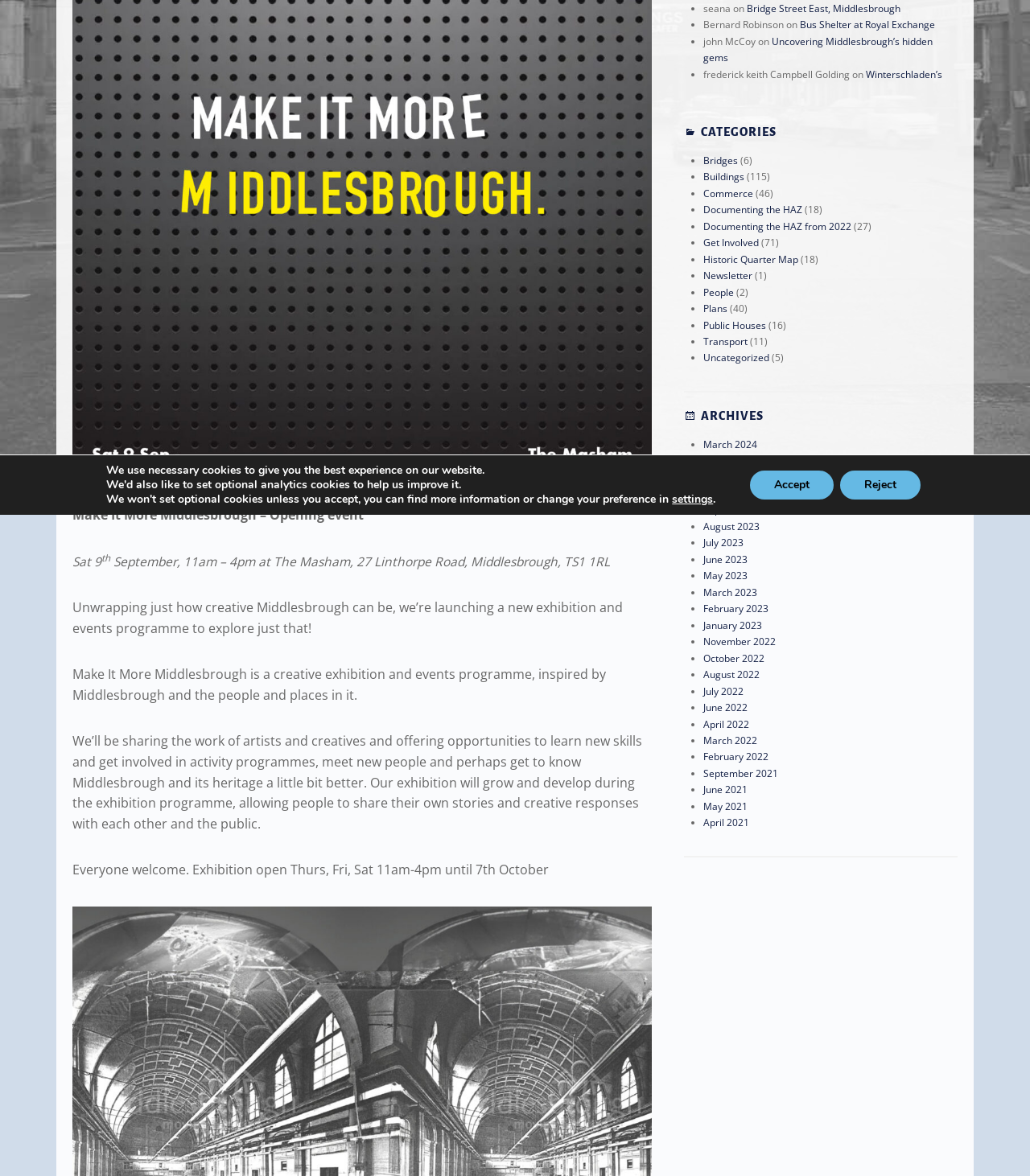Please provide the bounding box coordinates in the format (top-left x, top-left y, bottom-right x, bottom-right y). Remember, all values are floating point numbers between 0 and 1. What is the bounding box coordinate of the region described as: Bridge Street East, Middlesbrough

[0.725, 0.001, 0.874, 0.013]